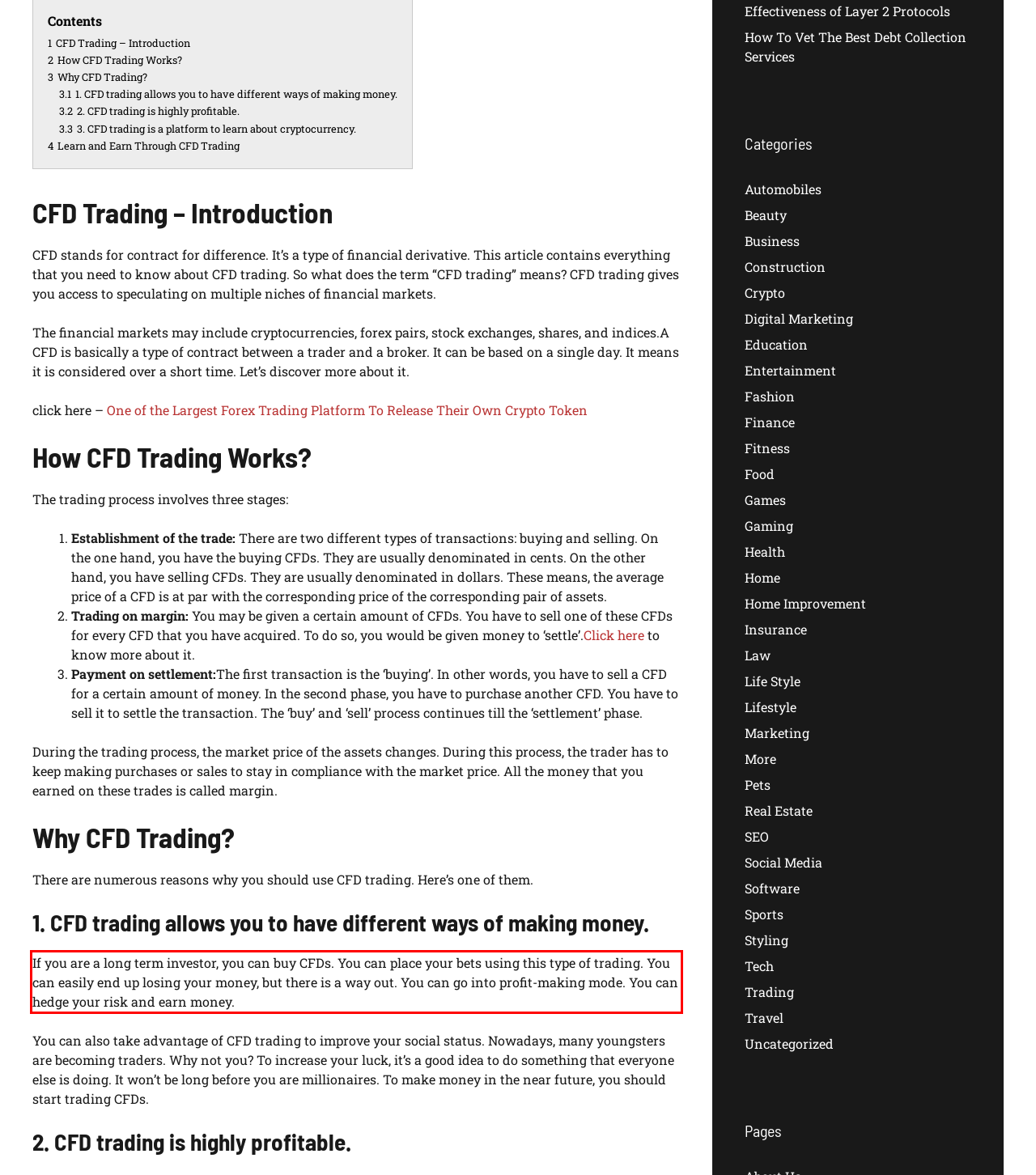The screenshot provided shows a webpage with a red bounding box. Apply OCR to the text within this red bounding box and provide the extracted content.

If you are a long term investor, you can buy CFDs. You can place your bets using this type of trading. You can easily end up losing your money, but there is a way out. You can go into profit-making mode. You can hedge your risk and earn money.